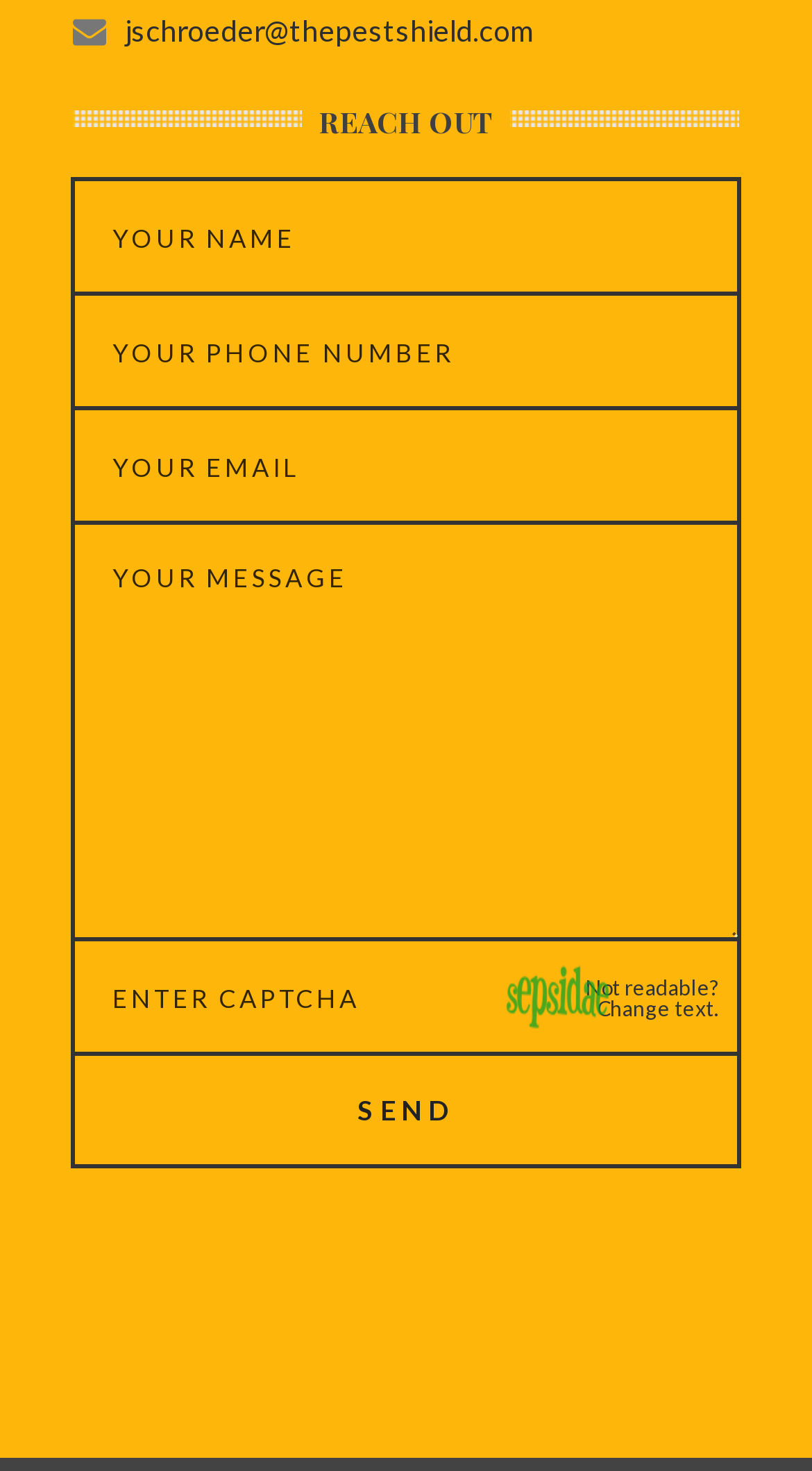Provide a short answer using a single word or phrase for the following question: 
How many text fields are required in the contact form?

3